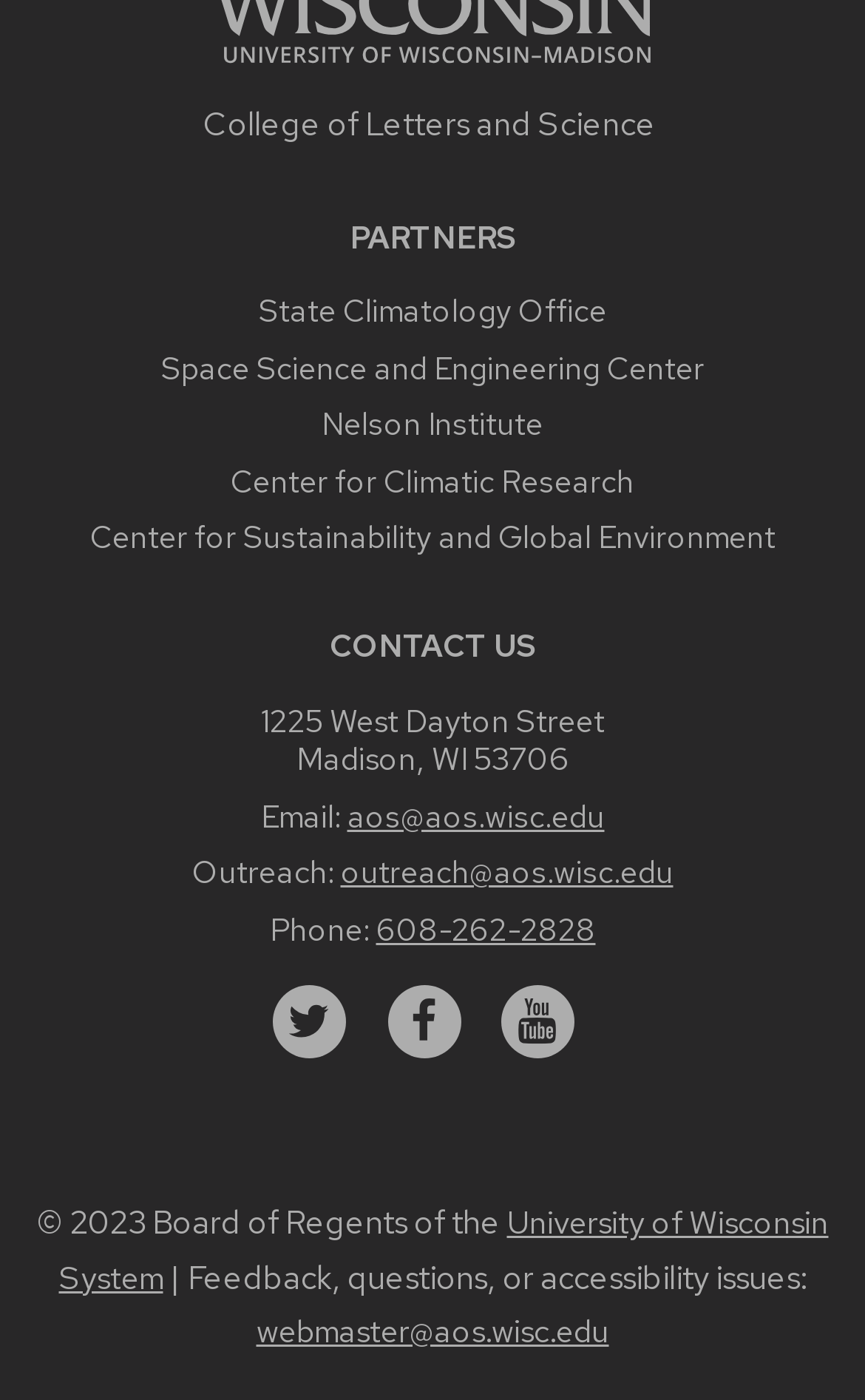Look at the image and answer the question in detail:
What is the address of the department?

I found the address by looking at the static text elements under the 'CONTACT US' heading, which provides the street address and city, state, and zip code.